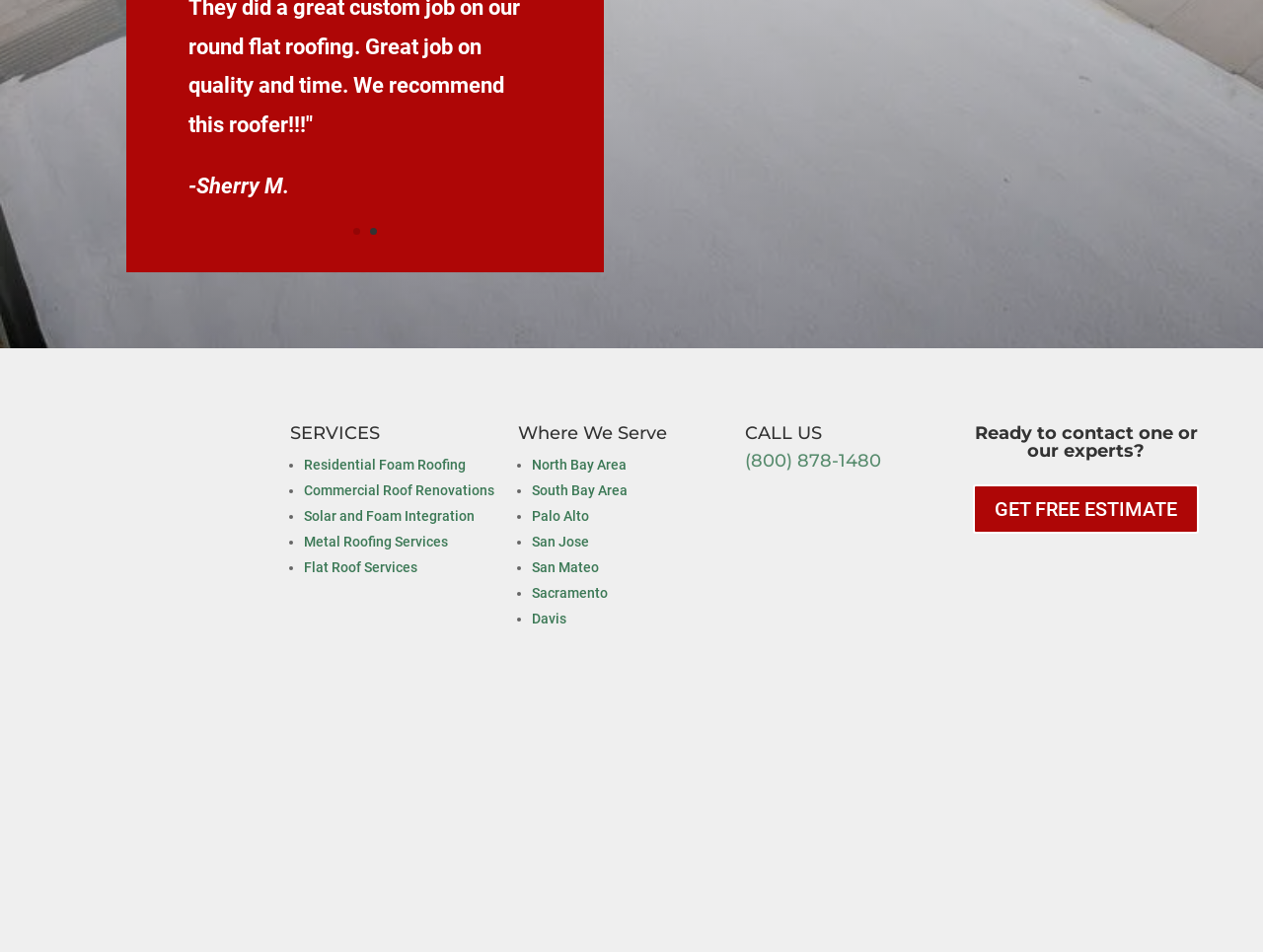Please find the bounding box coordinates of the element that must be clicked to perform the given instruction: "Visit the 'North Bay Area' page". The coordinates should be four float numbers from 0 to 1, i.e., [left, top, right, bottom].

[0.421, 0.48, 0.496, 0.496]